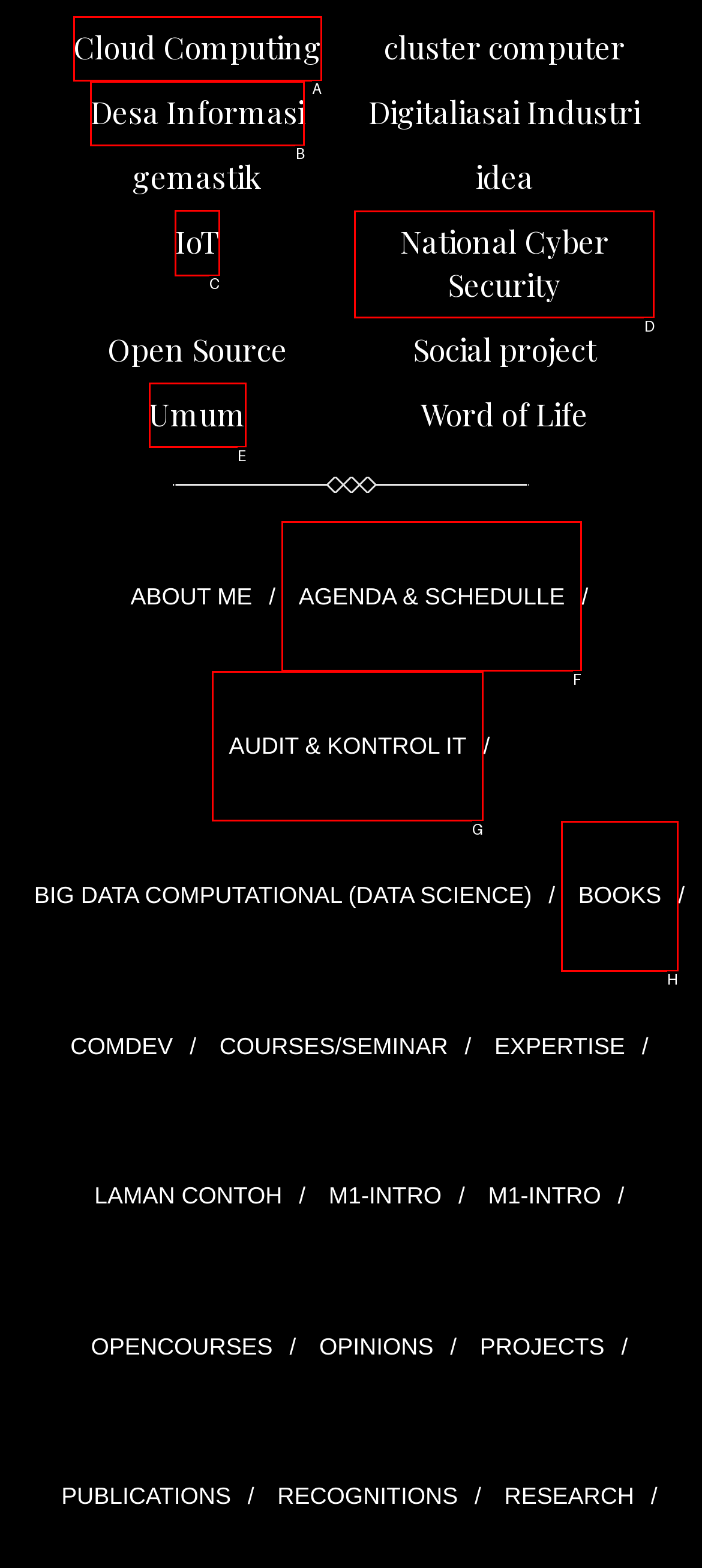Find the HTML element to click in order to complete this task: learn more about IoT
Answer with the letter of the correct option.

C